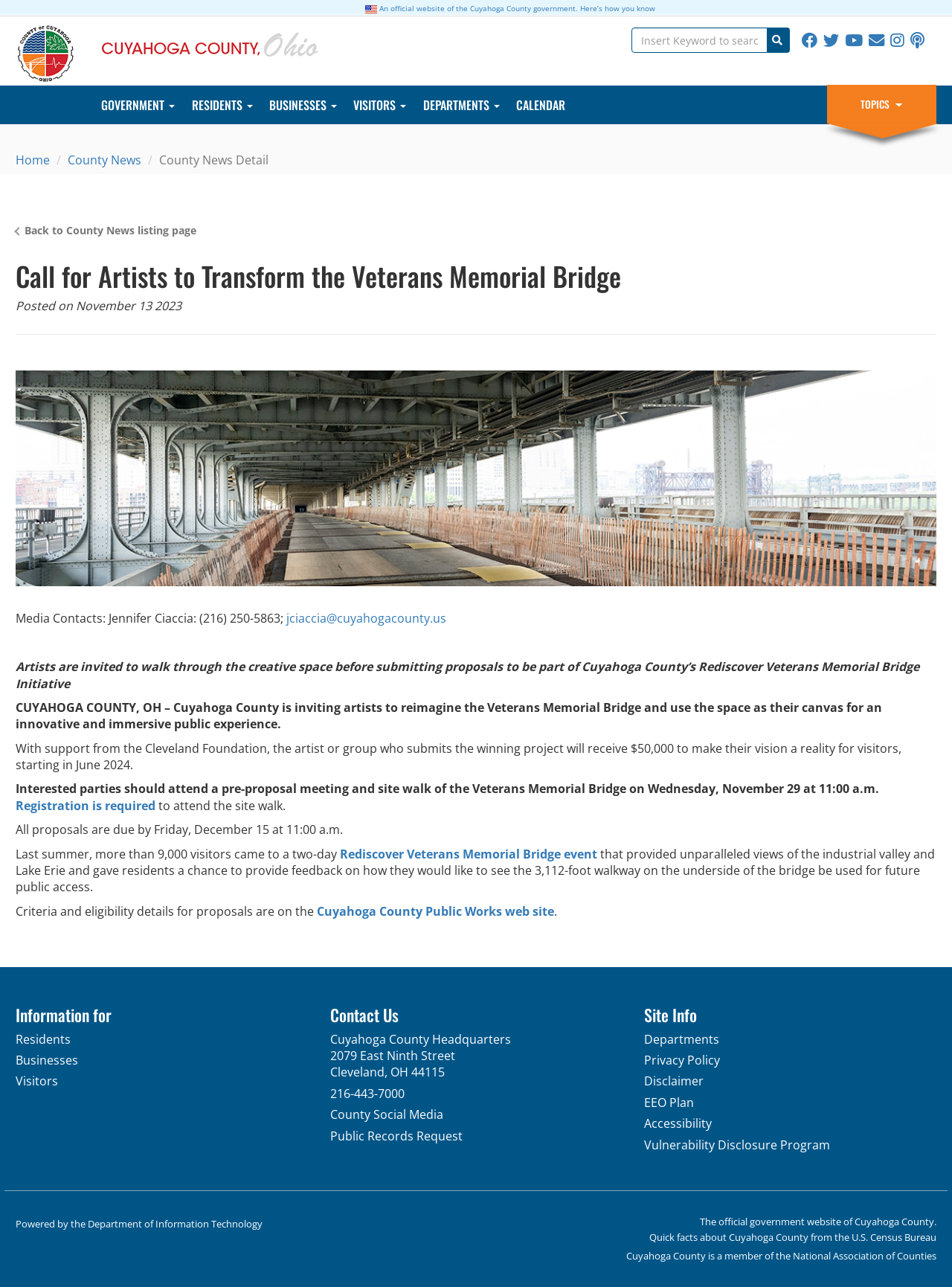Determine the bounding box coordinates for the HTML element described here: "alt="Logo of Cuyahoga County"".

[0.016, 0.034, 0.079, 0.047]